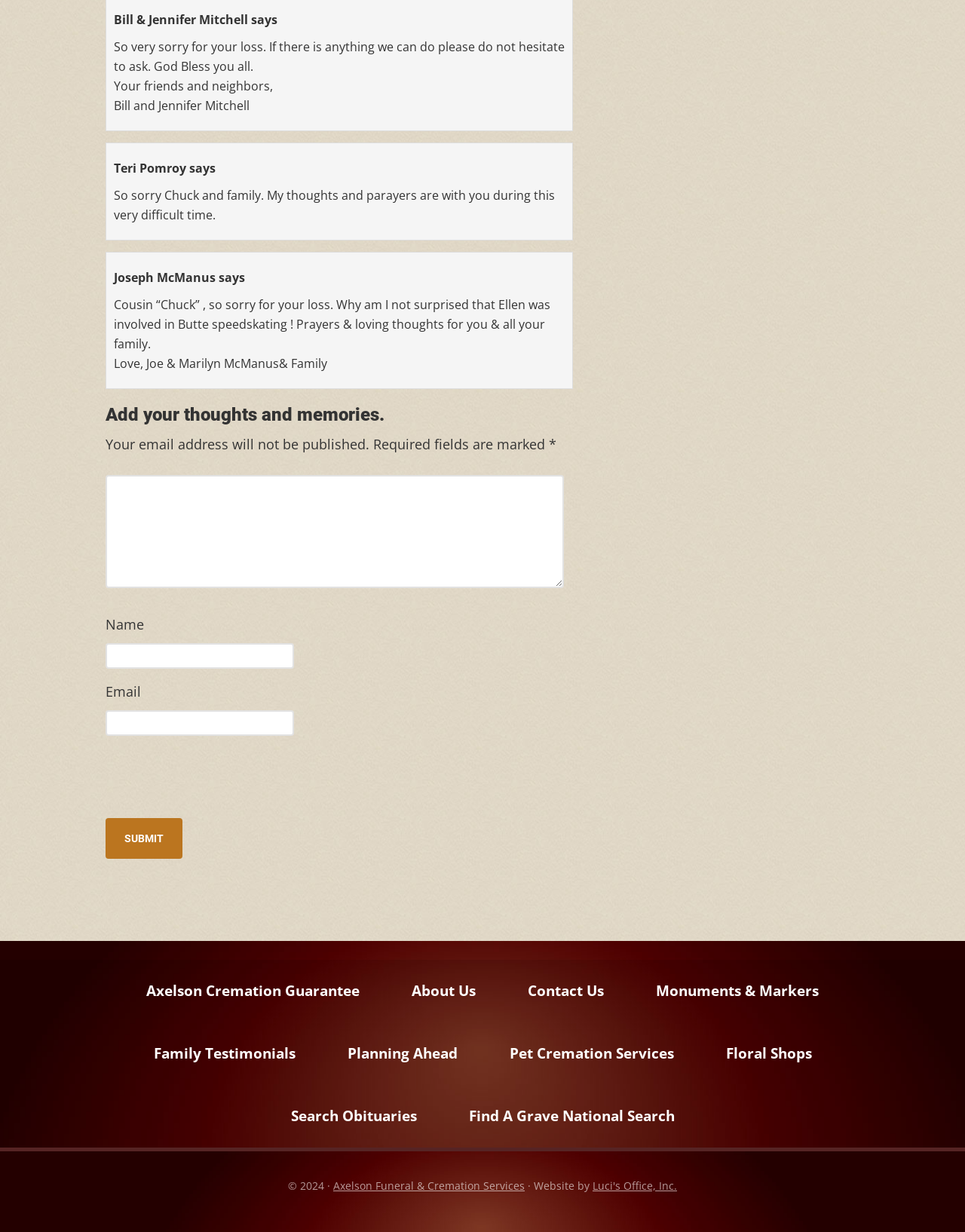Can you give a comprehensive explanation to the question given the content of the image?
What is the purpose of the reCAPTCHA?

The presence of a reCAPTCHA iframe suggests that the webpage is trying to prevent spam or automated submissions. This is a common practice on webpages that allow user input, such as comment forms, to ensure that the submissions are coming from legitimate users.